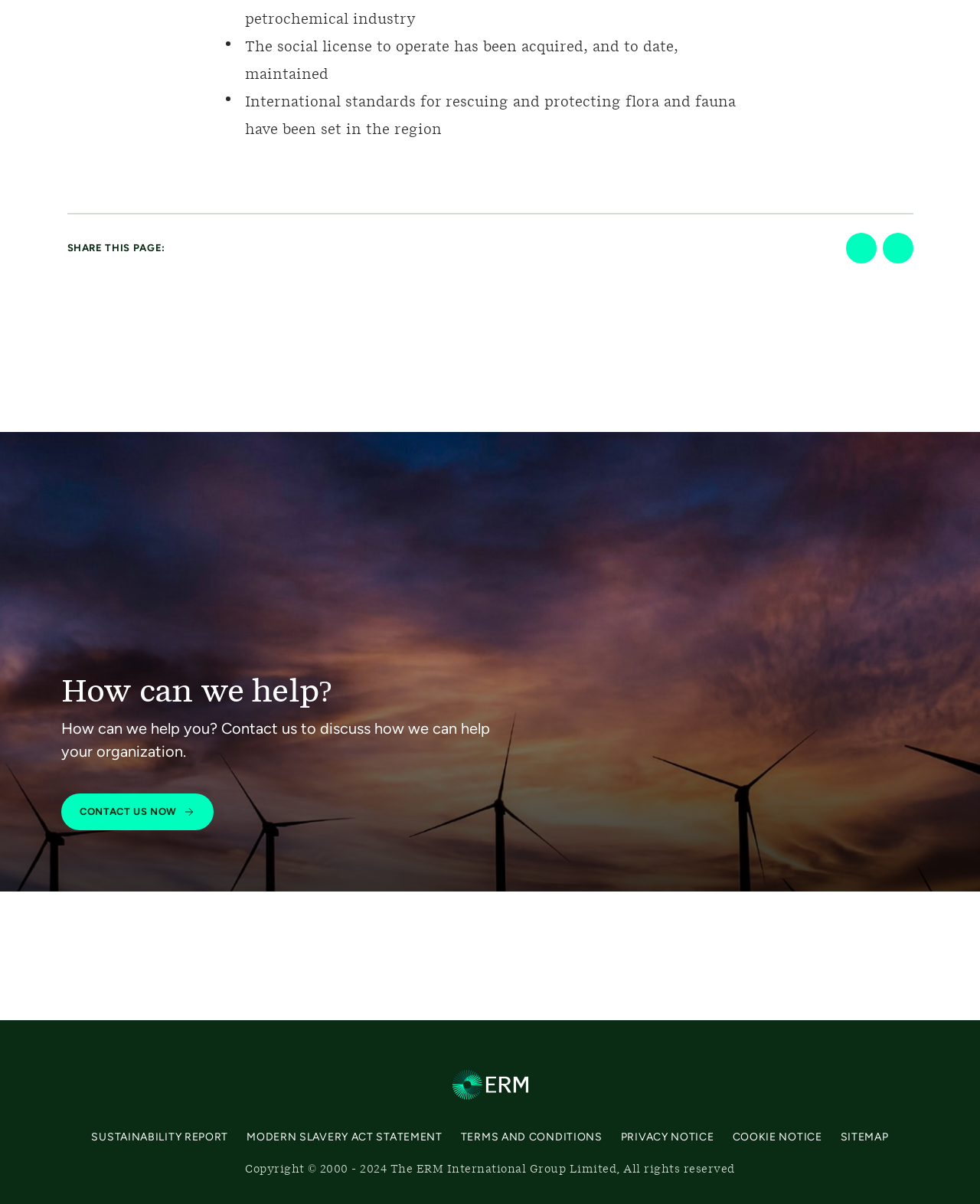What is the copyright year range of the webpage?
Look at the screenshot and respond with a single word or phrase.

2000 - 2024